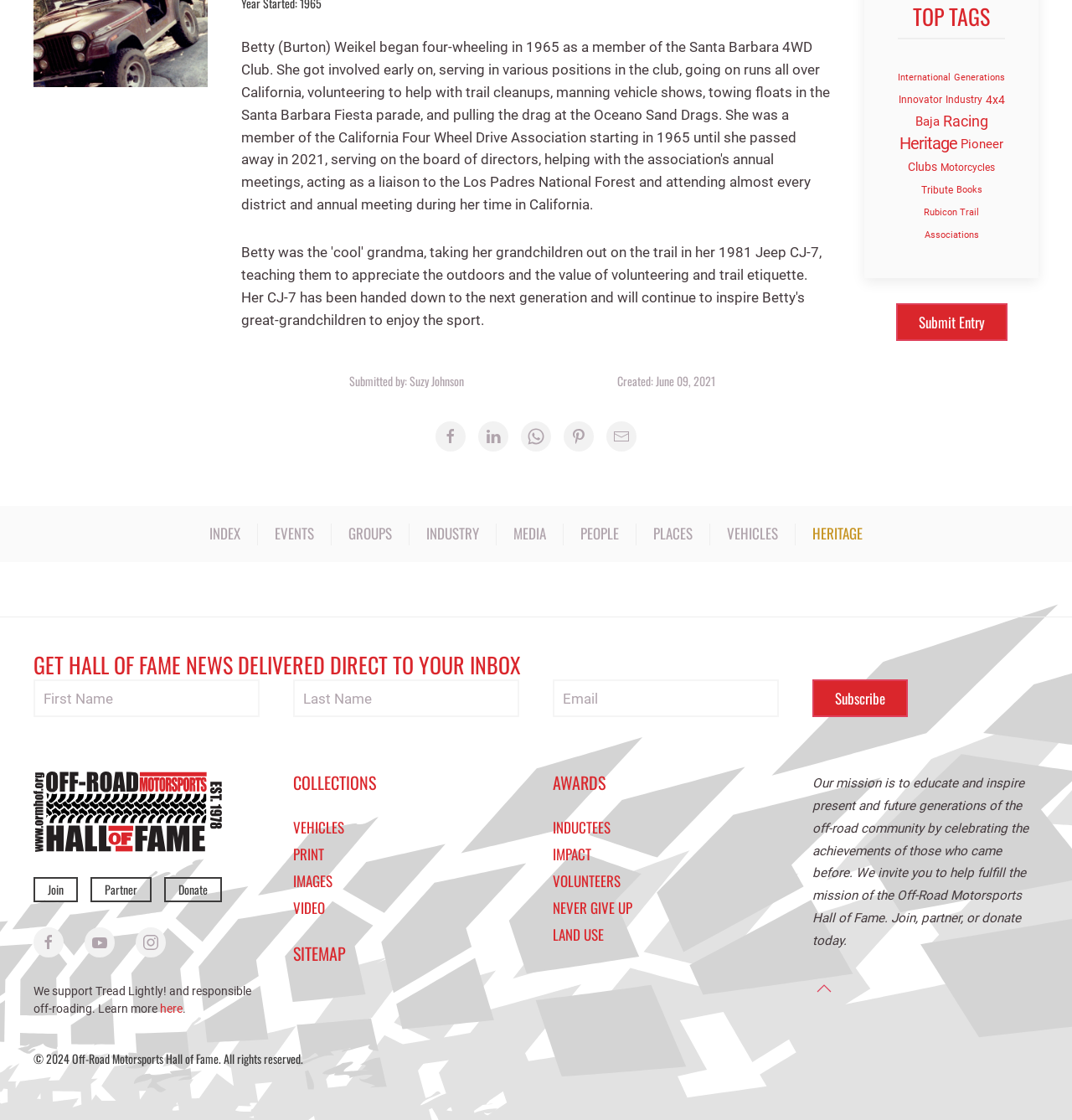Determine the bounding box coordinates of the UI element that matches the following description: "here". The coordinates should be four float numbers between 0 and 1 in the format [left, top, right, bottom].

[0.149, 0.895, 0.17, 0.907]